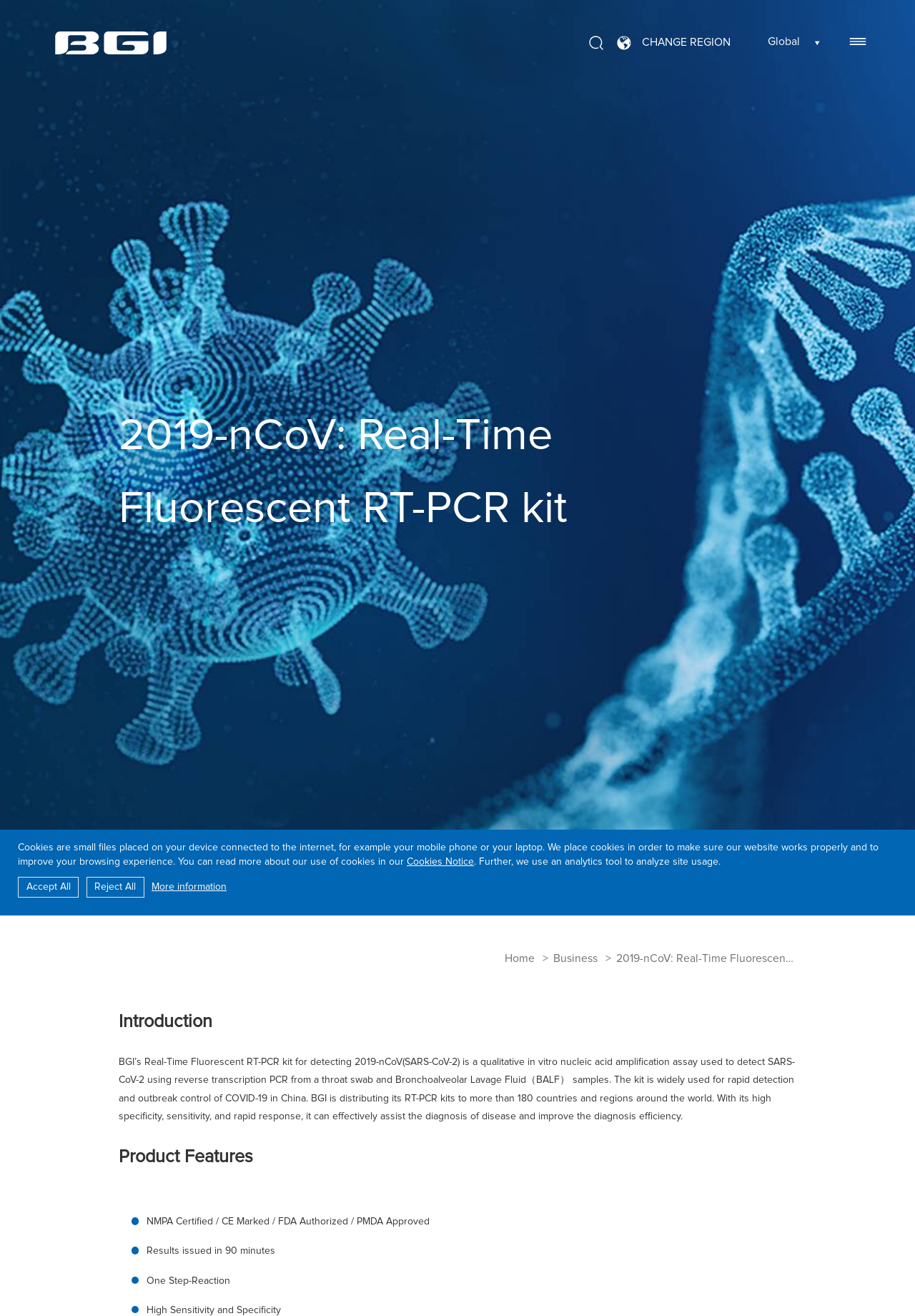What is the certification status of the kit?
Using the image, give a concise answer in the form of a single word or short phrase.

NMPA Certified / CE Marked / FDA Authorized / PMDA Approved